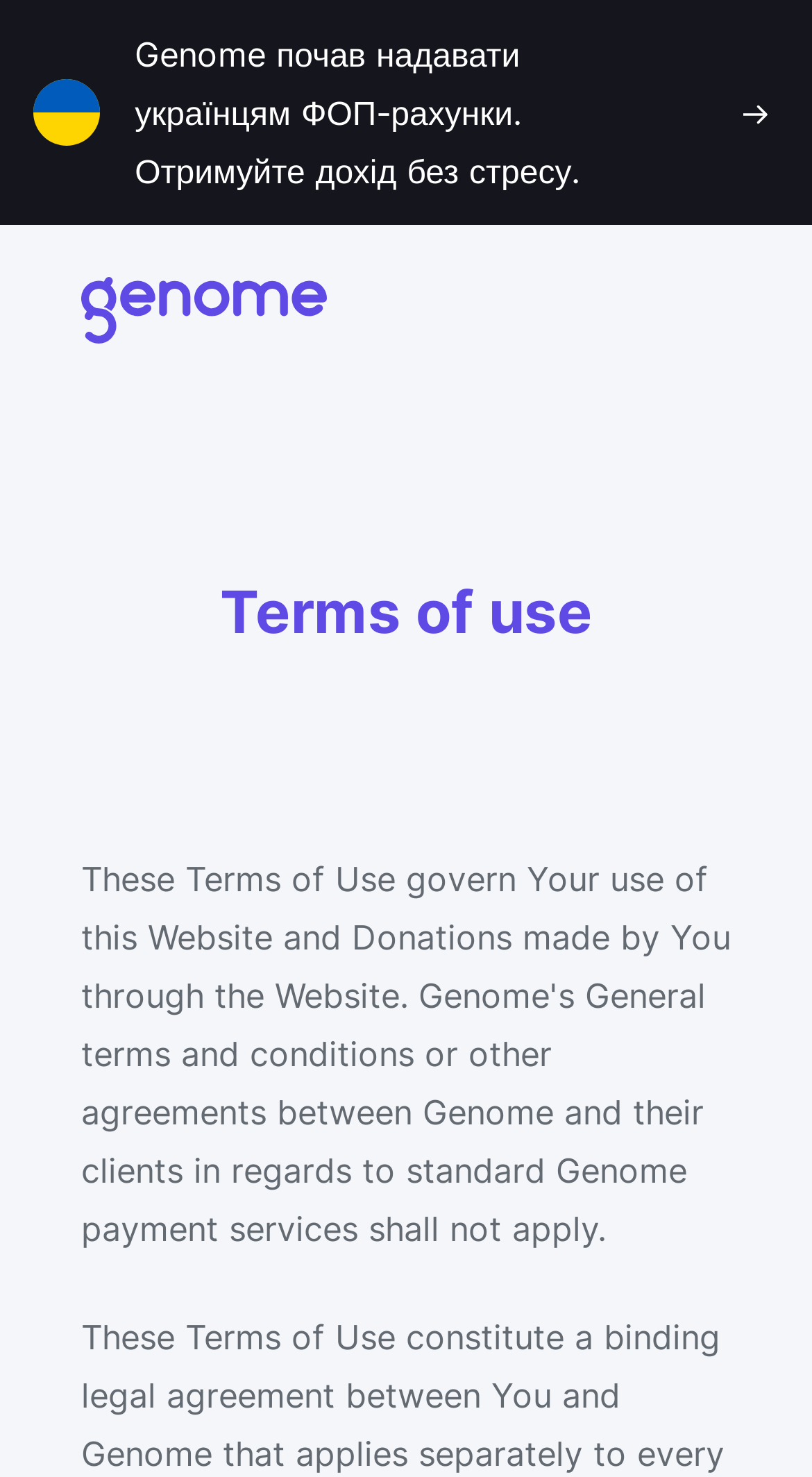Analyze the image and give a detailed response to the question:
What is the logo of Genome?

The webpage has an image with the description 'logo', which suggests that the logo of Genome is an image, but the exact design or content of the image is not specified.